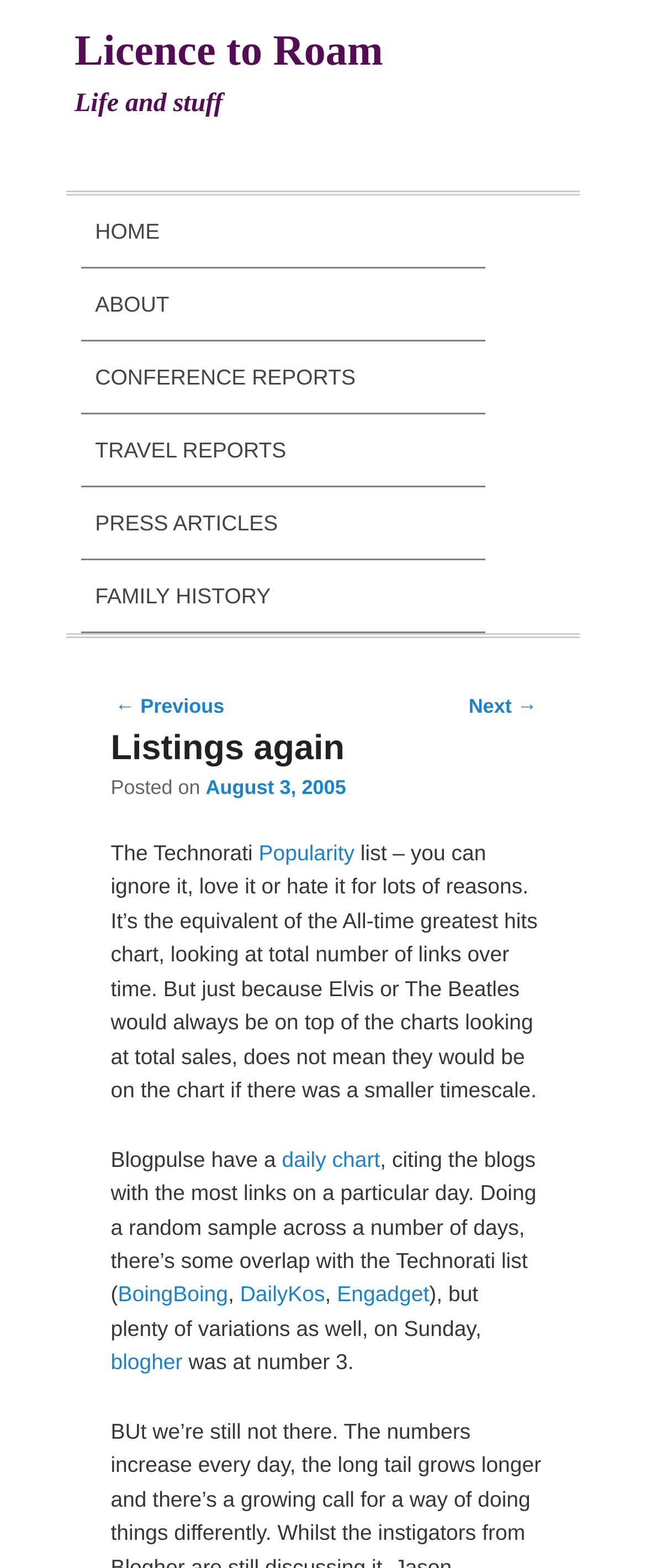Identify the bounding box coordinates of the element that should be clicked to fulfill this task: "Click on the 'HOME' link". The coordinates should be provided as four float numbers between 0 and 1, i.e., [left, top, right, bottom].

[0.127, 0.125, 0.751, 0.17]